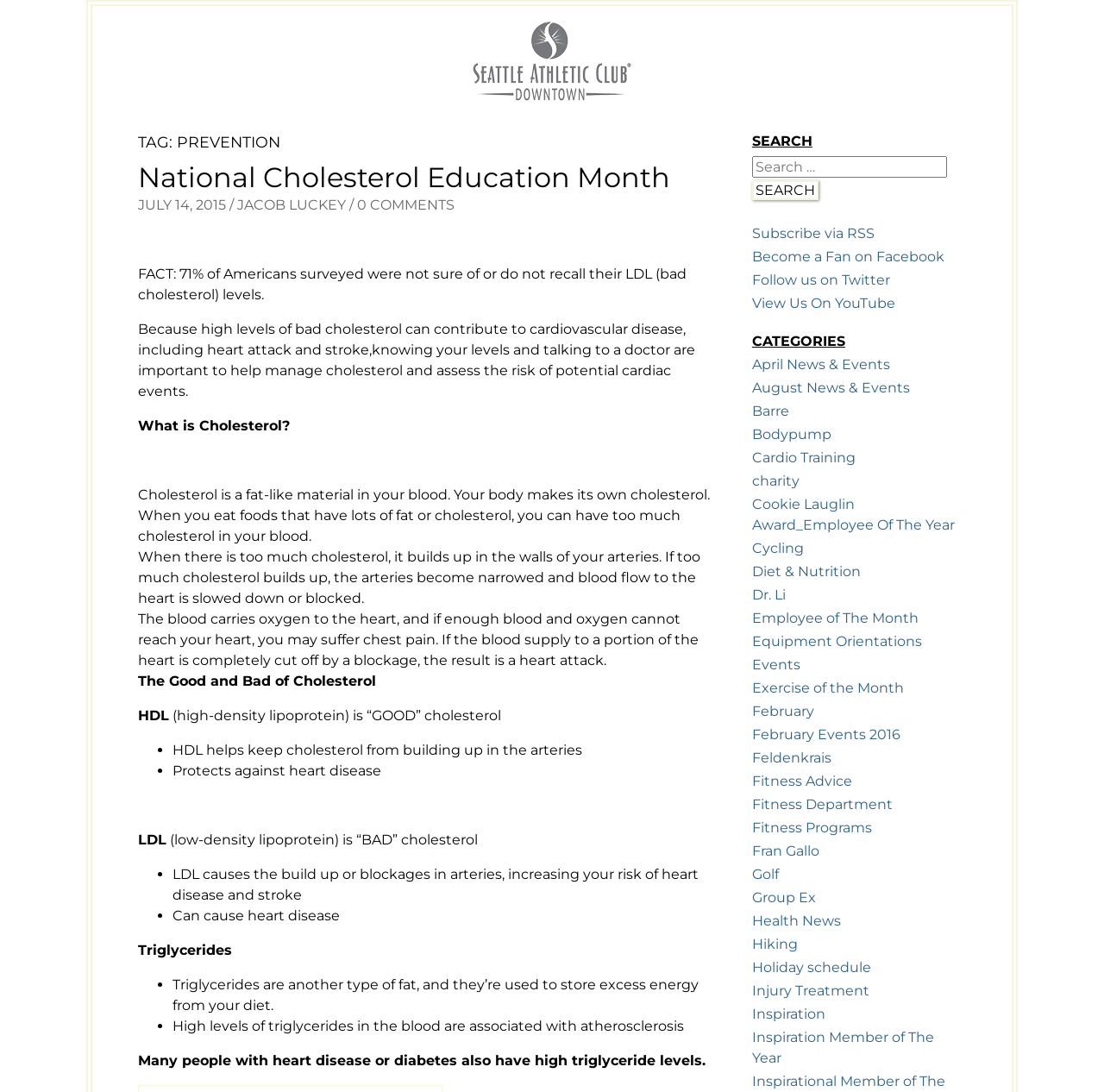Please determine the bounding box coordinates of the area that needs to be clicked to complete this task: 'Follow us on Twitter'. The coordinates must be four float numbers between 0 and 1, formatted as [left, top, right, bottom].

[0.681, 0.249, 0.806, 0.264]